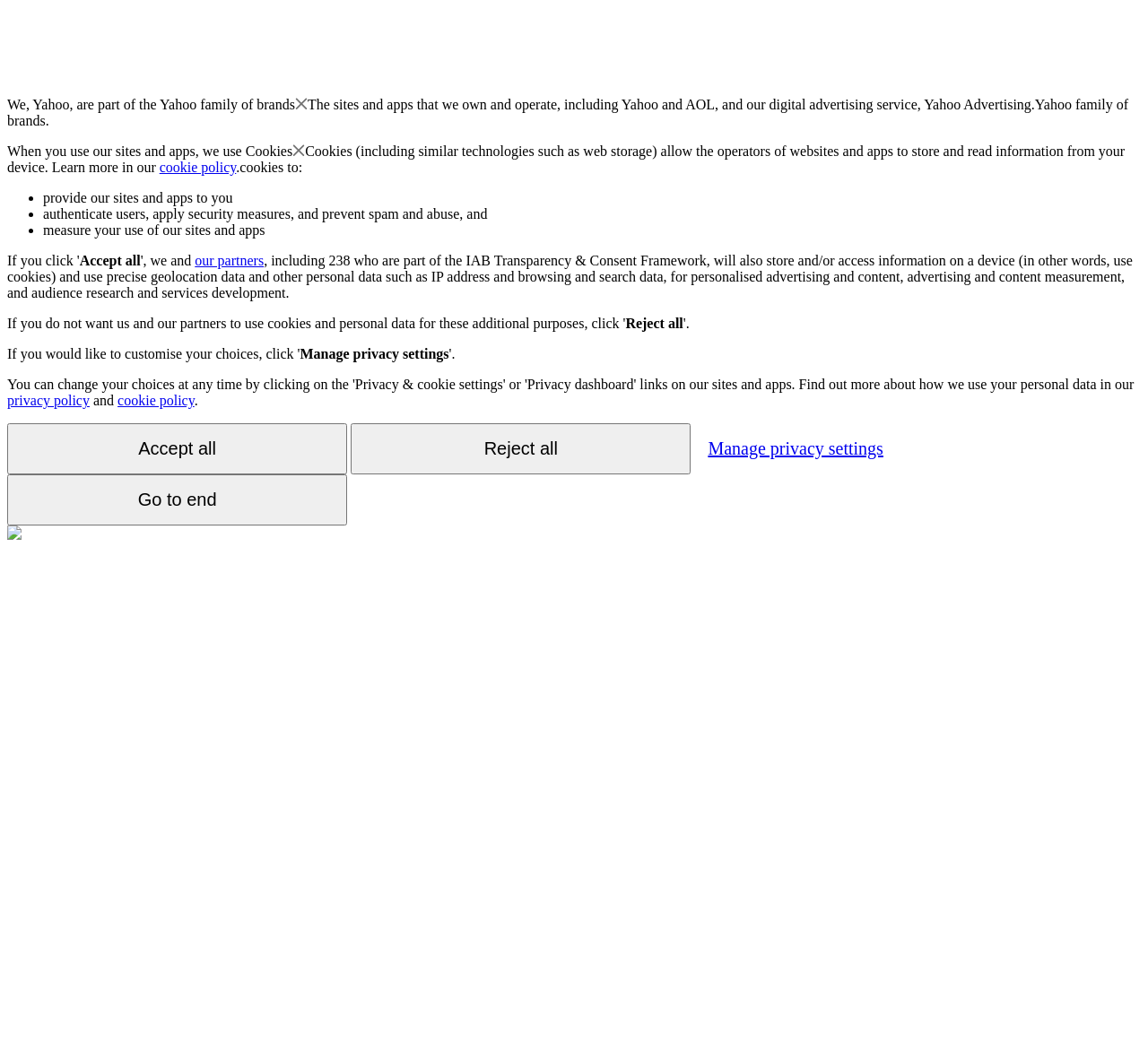Based on the element description, predict the bounding box coordinates (top-left x, top-left y, bottom-right x, bottom-right y) for the UI element in the screenshot: Go to end

[0.006, 0.455, 0.302, 0.504]